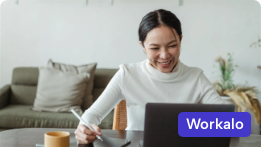Using details from the image, please answer the following question comprehensively:
What is the context of the image?

The image features a blue label with the name 'Workalo' in the bottom right corner, which suggests that the context of the image is related to career development or professional advice, appealing to those seeking insights into employment strategies.